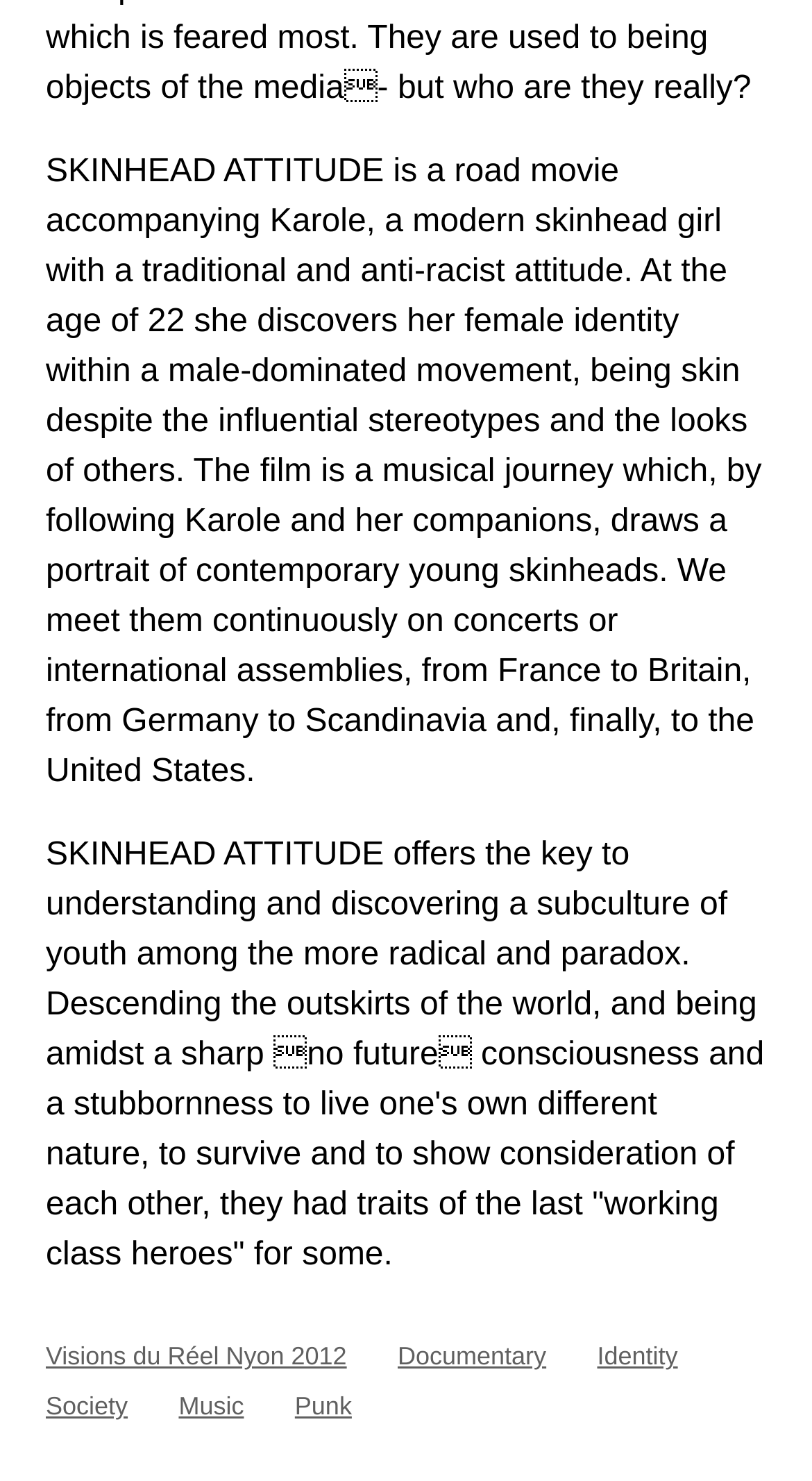Please provide a comprehensive answer to the question below using the information from the image: What type of film is SKINHEAD ATTITUDE?

The link 'Documentary' is present on the webpage, indicating that SKINHEAD ATTITUDE is a documentary film.